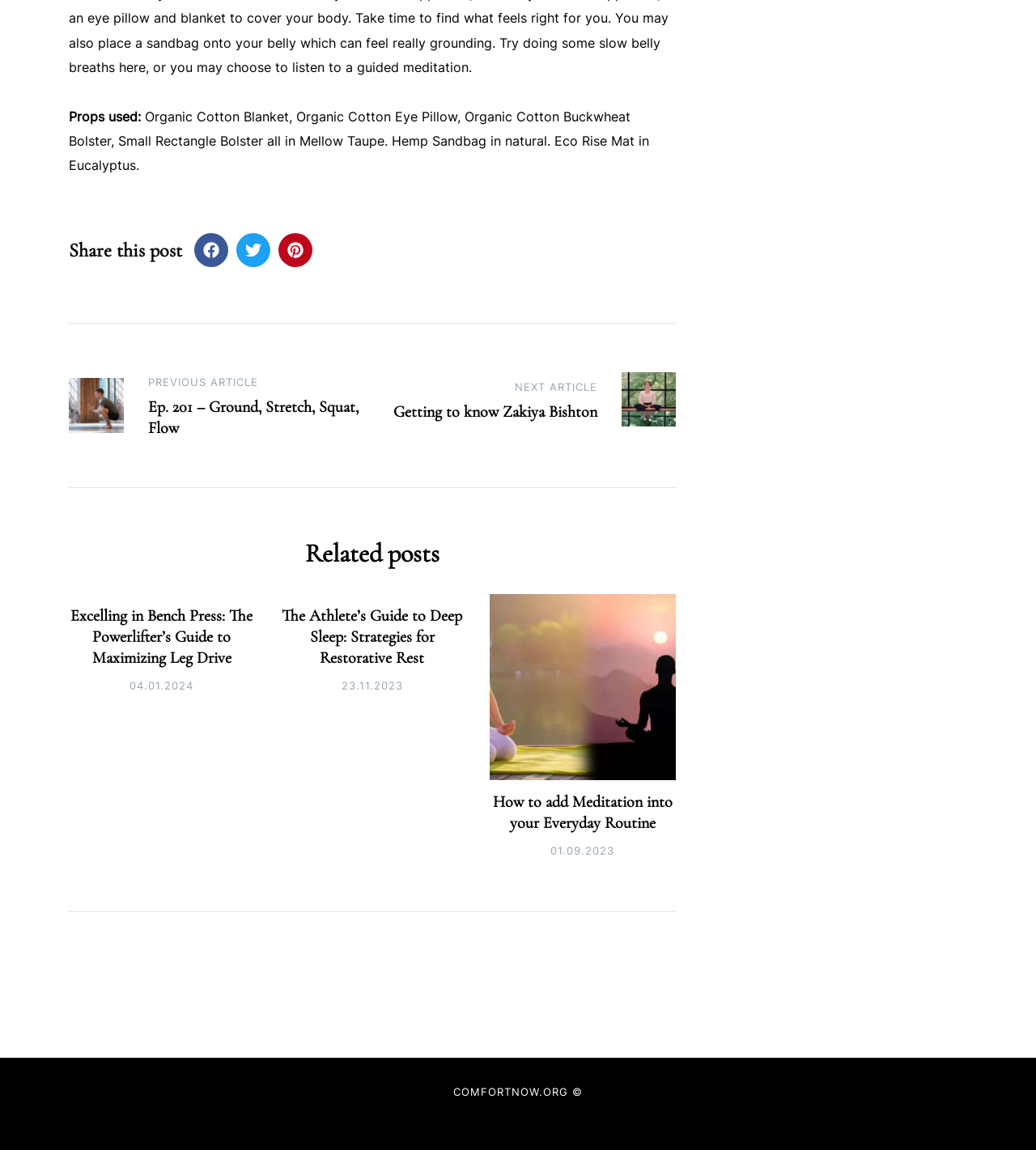Determine the bounding box coordinates for the clickable element to execute this instruction: "Share this post". Provide the coordinates as four float numbers between 0 and 1, i.e., [left, top, right, bottom].

[0.066, 0.207, 0.176, 0.229]